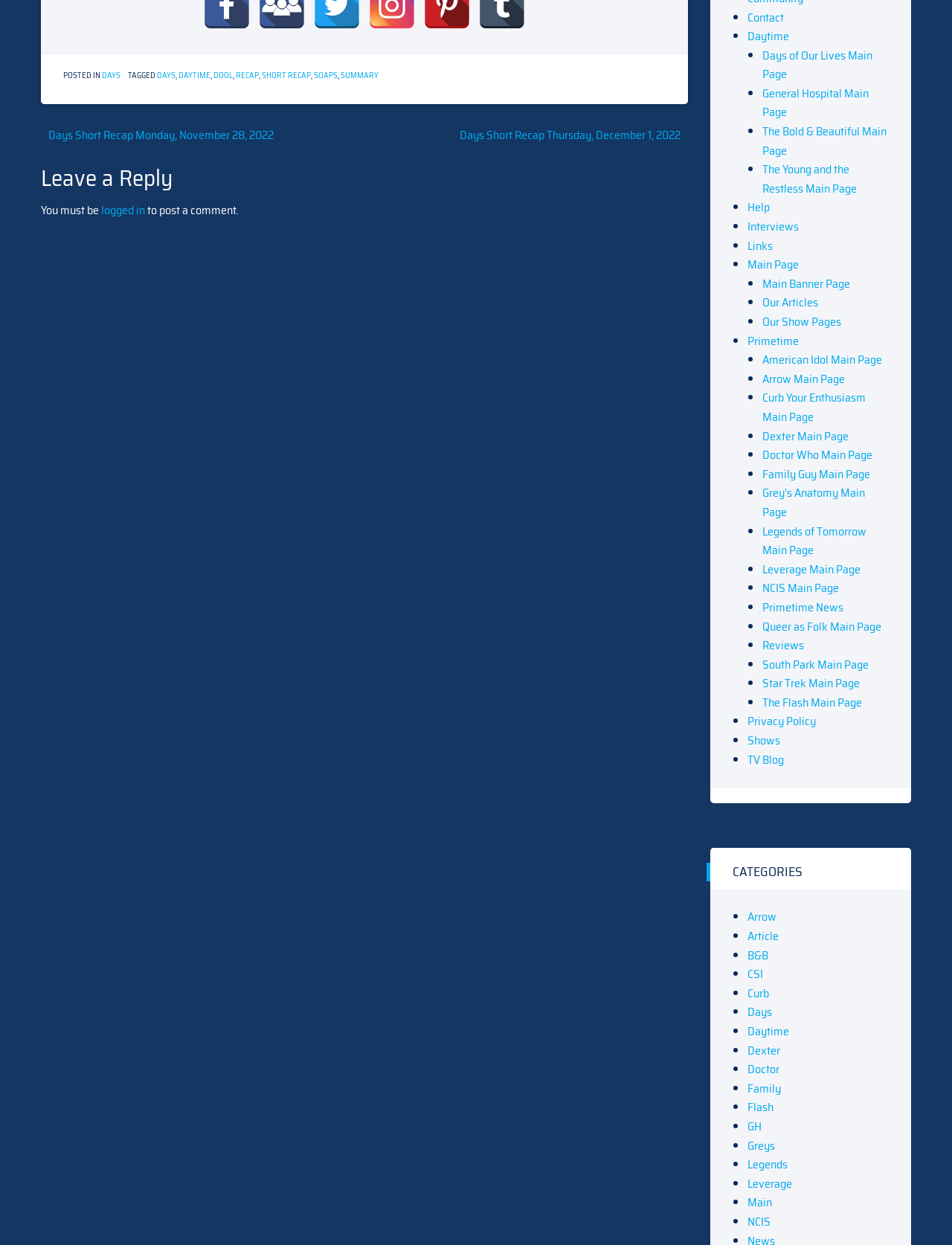Pinpoint the bounding box coordinates of the clickable element needed to complete the instruction: "Click on 'Help'". The coordinates should be provided as four float numbers between 0 and 1: [left, top, right, bottom].

[0.785, 0.159, 0.809, 0.174]